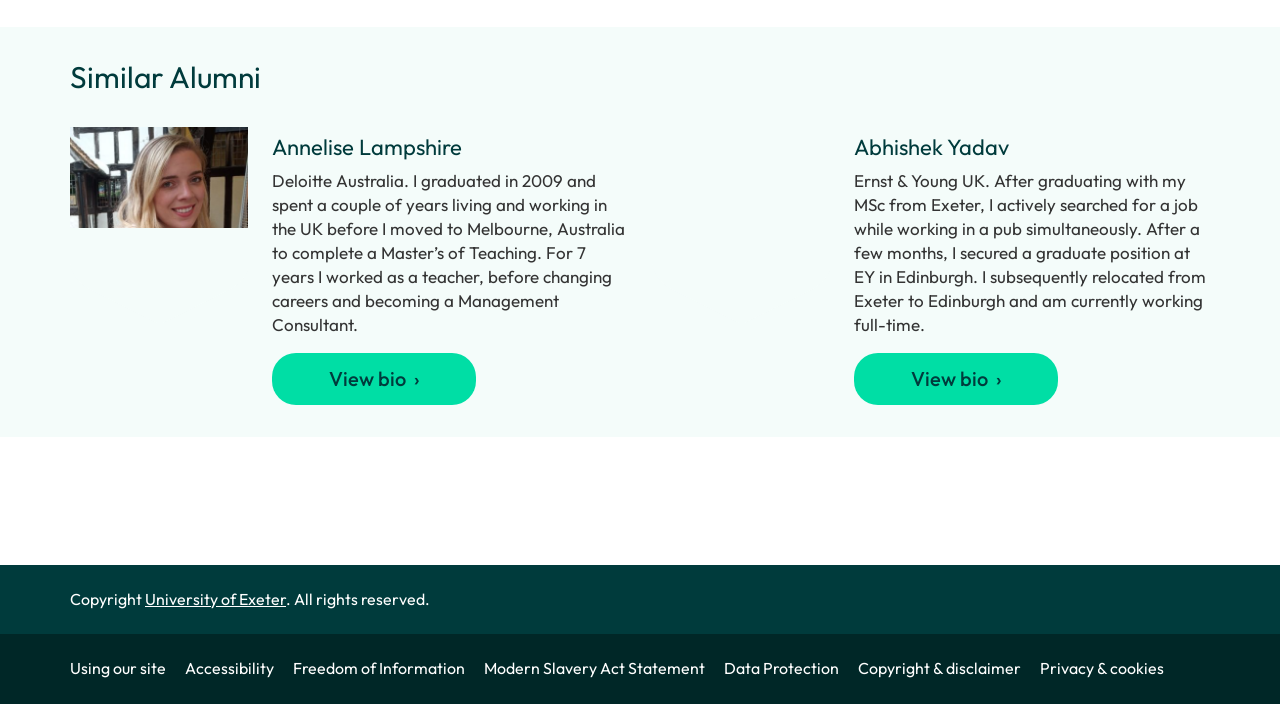What is the company where Abhishek Yadav works?
Using the screenshot, give a one-word or short phrase answer.

Ernst & Young UK